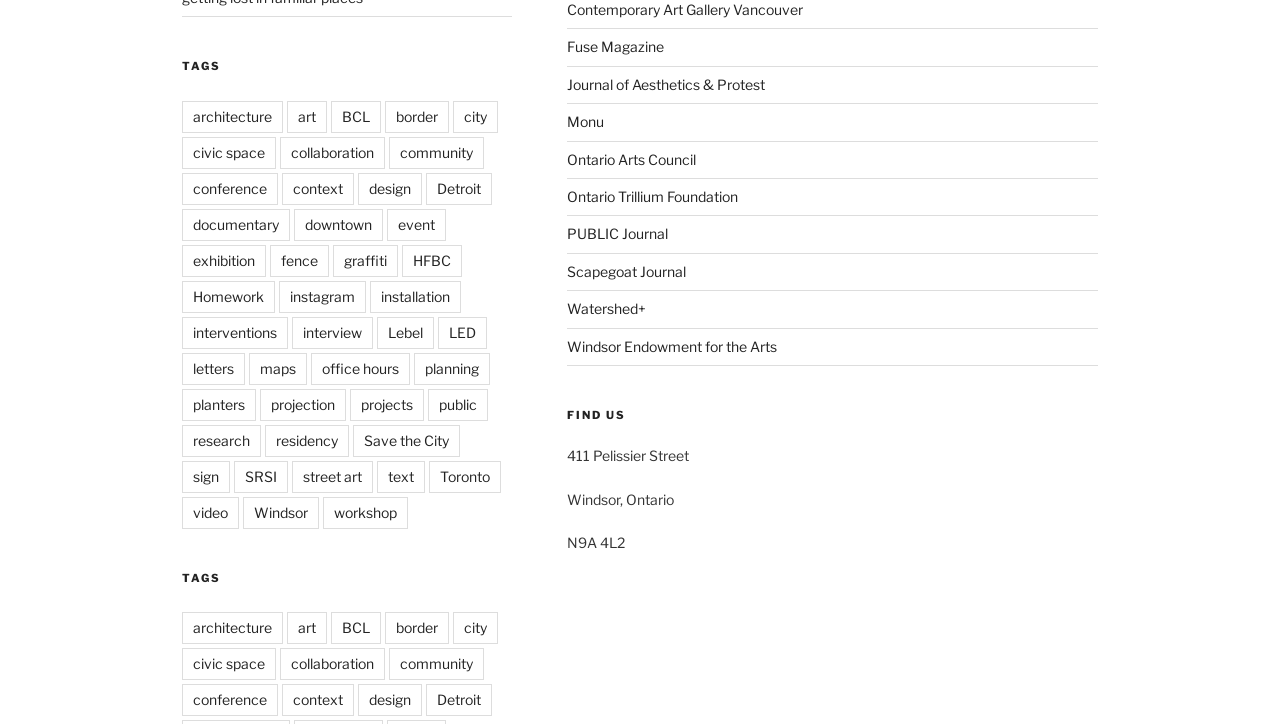Find the bounding box coordinates for the element that must be clicked to complete the instruction: "visit the 'Windsor Endowment for the Arts' website". The coordinates should be four float numbers between 0 and 1, indicated as [left, top, right, bottom].

[0.443, 0.466, 0.607, 0.49]